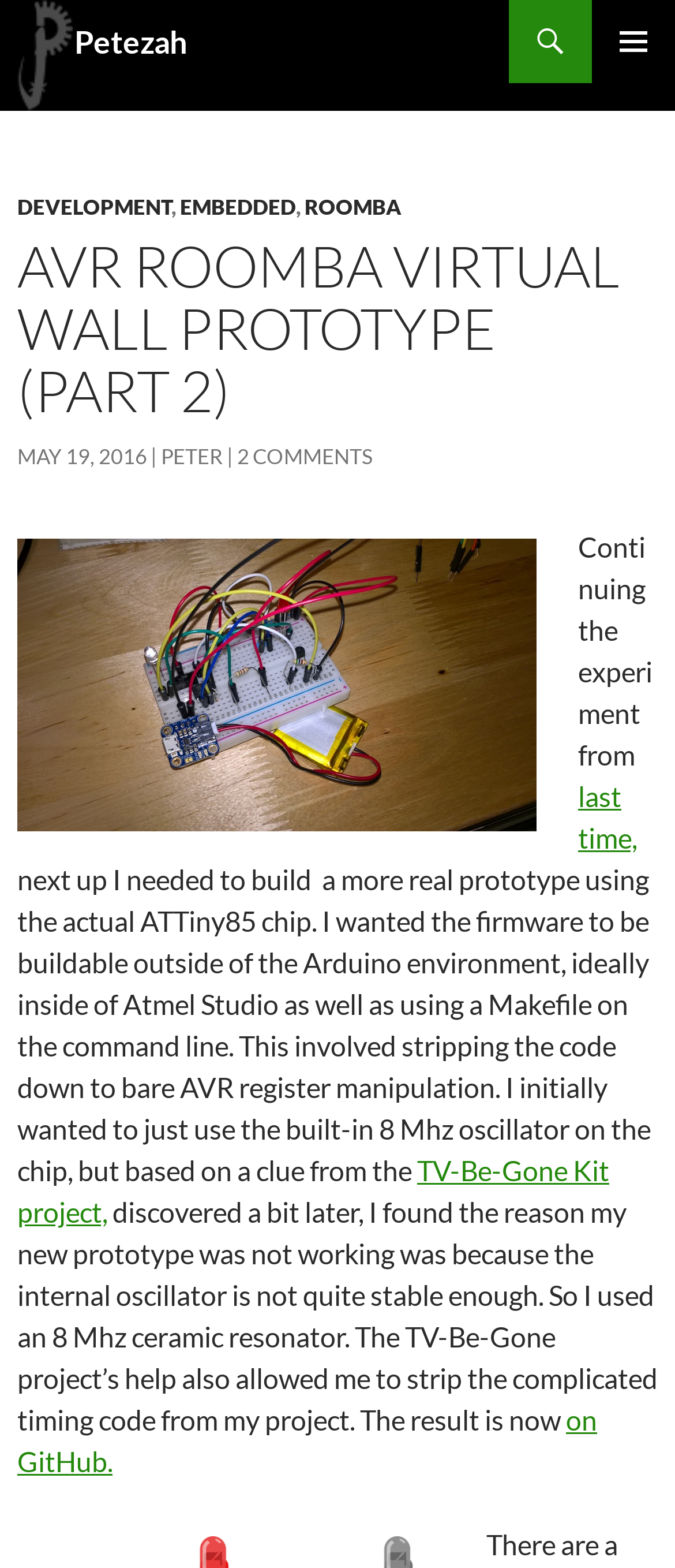Using the information in the image, give a comprehensive answer to the question: 
What is the date of the post?

The date of the post is mentioned in the link 'MAY 19, 2016' with bounding box coordinates [0.026, 0.283, 0.218, 0.299].